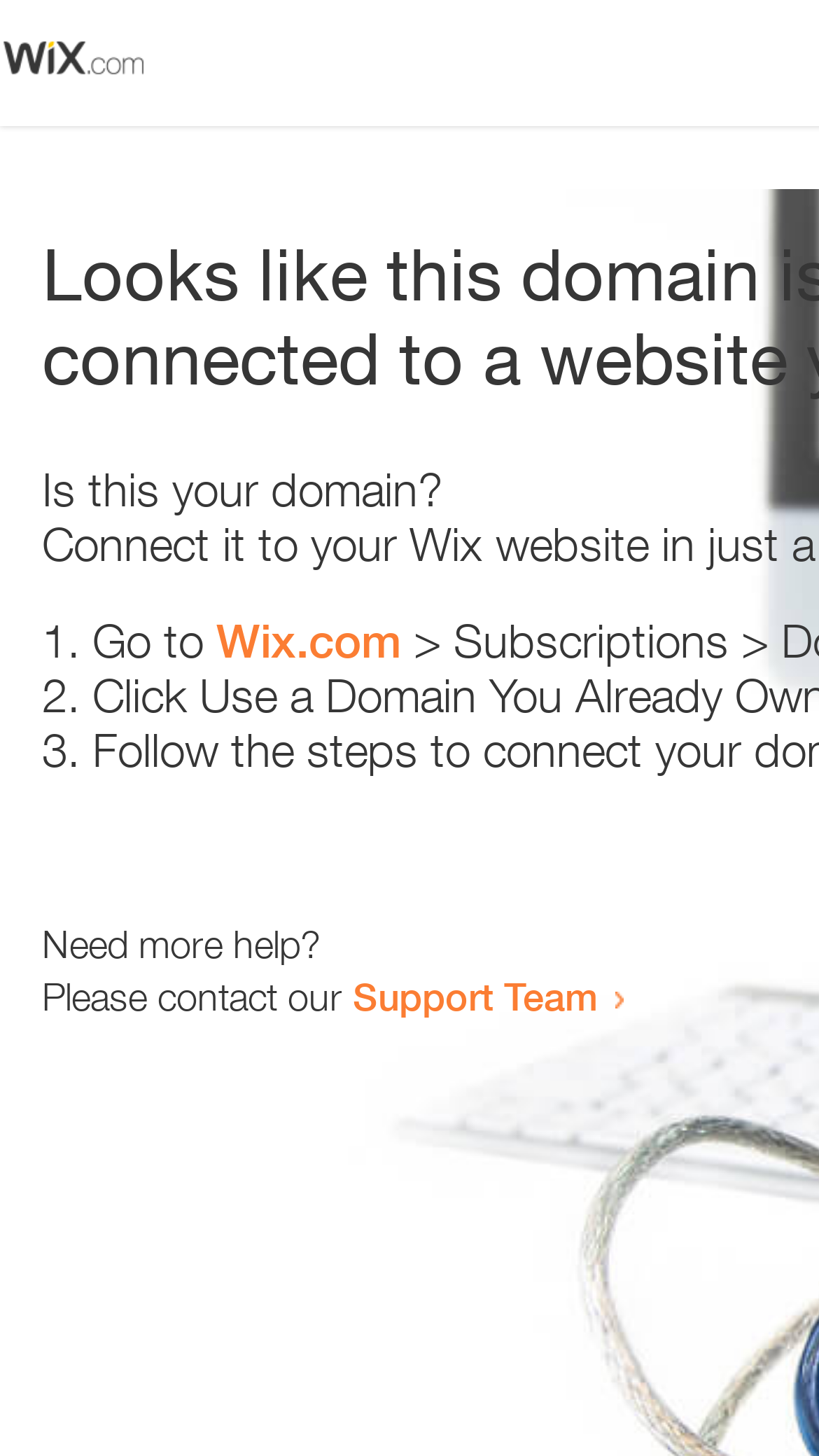What is the domain being referred to?
Using the image as a reference, give an elaborate response to the question.

The webpage contains a link with the text 'Wix.com', which suggests that the domain being referred to is Wix.com.